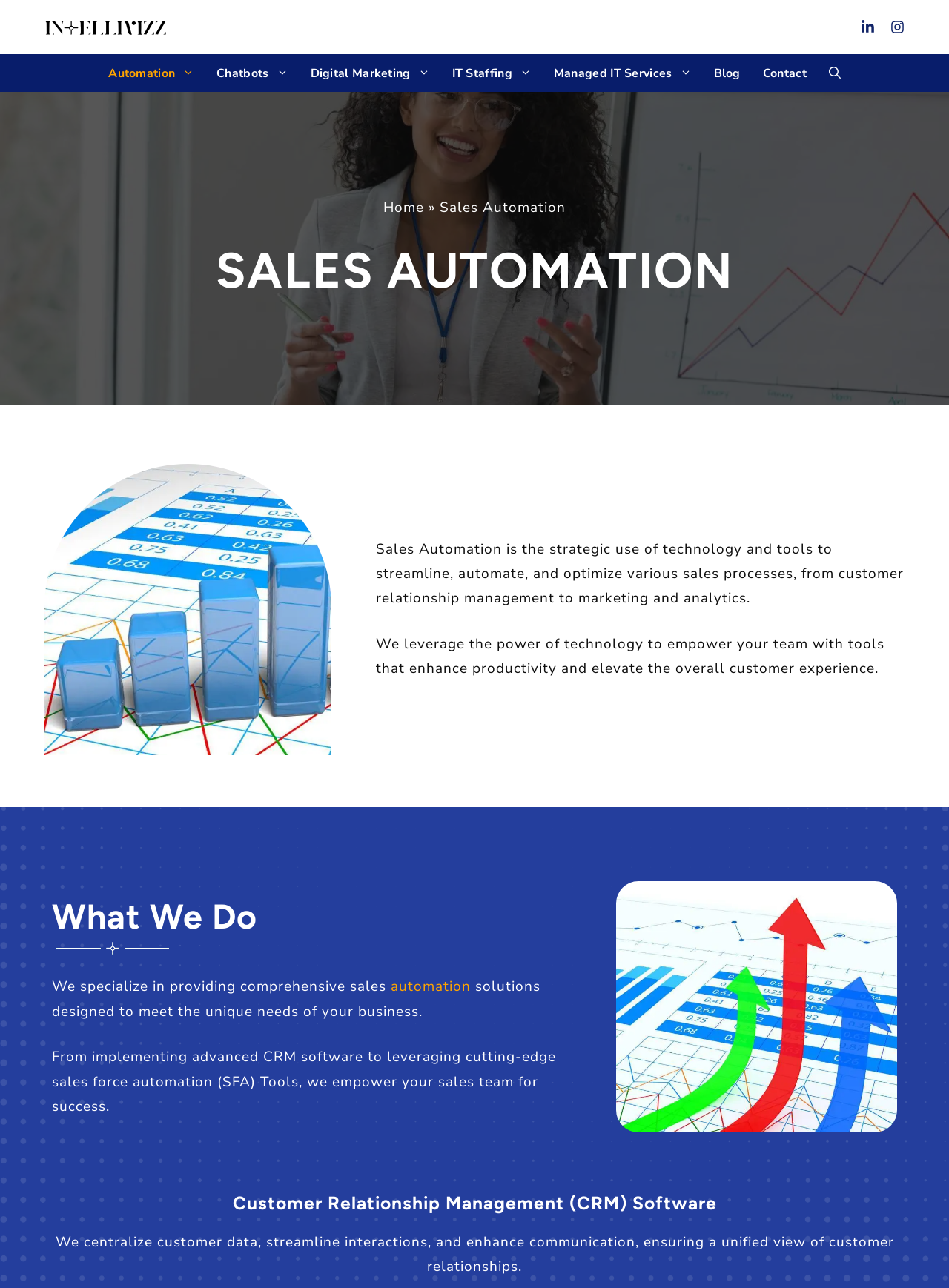What is the purpose of the 'What We Do' section?
From the details in the image, provide a complete and detailed answer to the question.

The 'What We Do' section appears to describe the sales automation solutions provided by the company, as indicated by the text 'We specialize in providing comprehensive sales automation solutions designed to meet the unique needs of your business.' and the surrounding content.